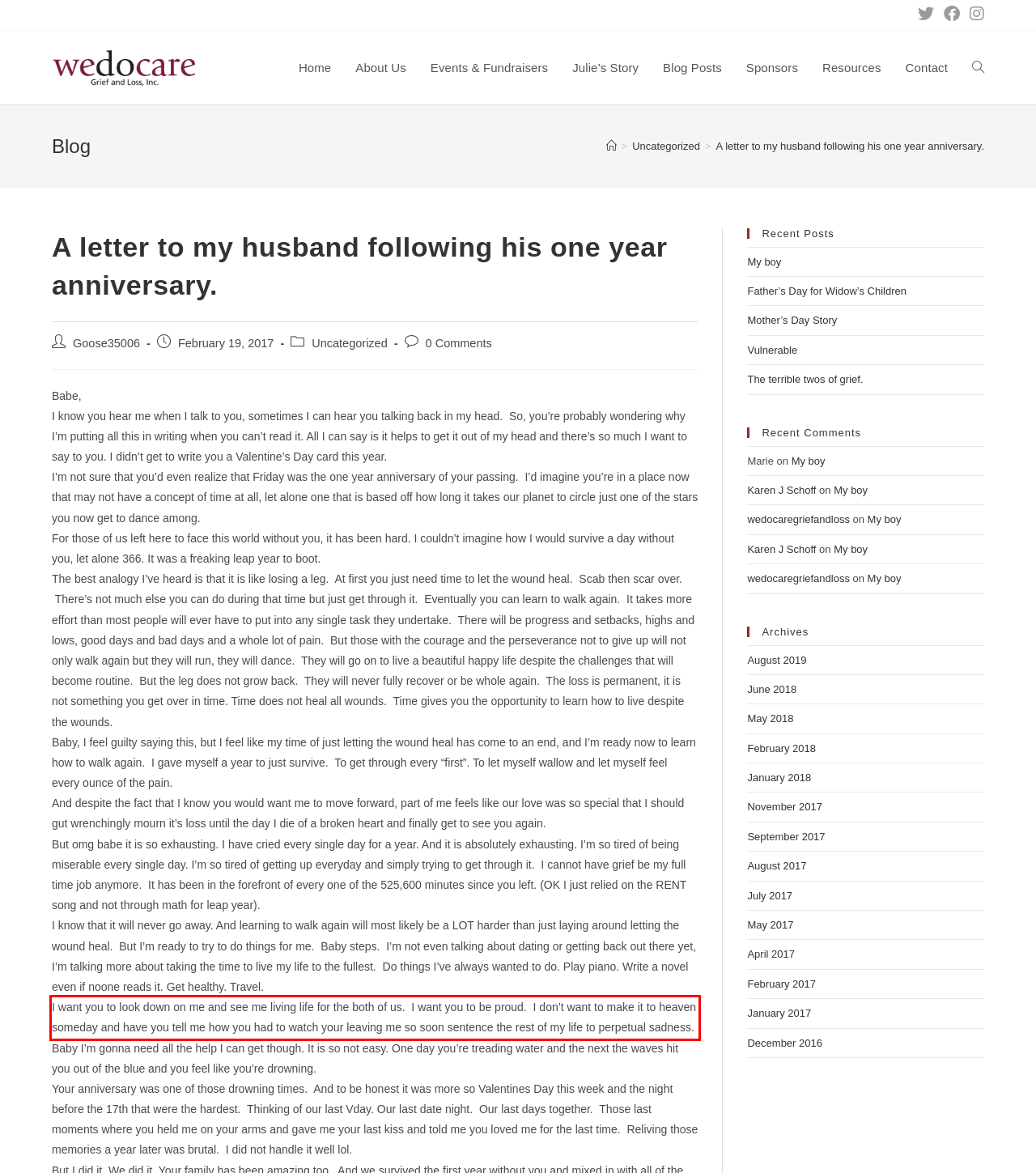Identify the text inside the red bounding box in the provided webpage screenshot and transcribe it.

I want you to look down on me and see me living life for the both of us. I want you to be proud. I don’t want to make it to heaven someday and have you tell me how you had to watch your leaving me so soon sentence the rest of my life to perpetual sadness.